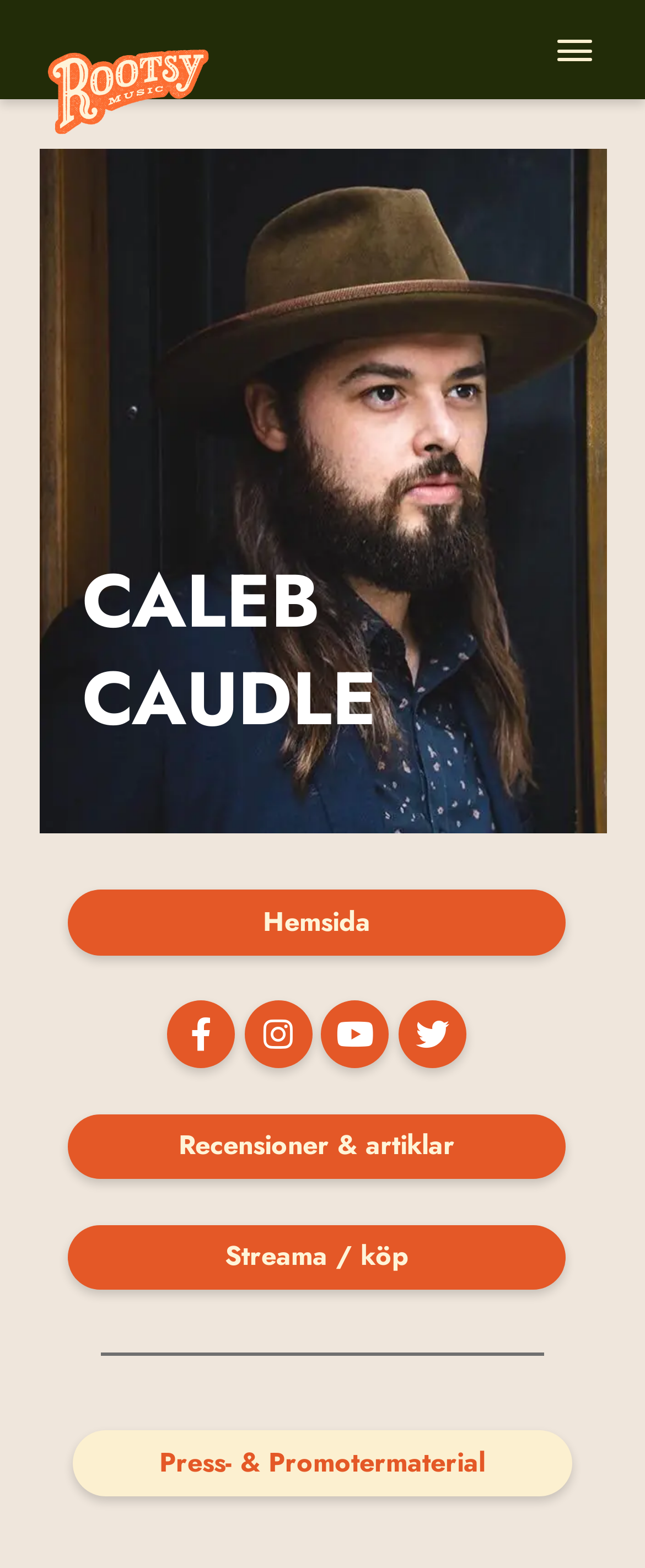Calculate the bounding box coordinates for the UI element based on the following description: "parent_node: Hemsida". Ensure the coordinates are four float numbers between 0 and 1, i.e., [left, top, right, bottom].

[0.072, 0.544, 0.91, 0.609]